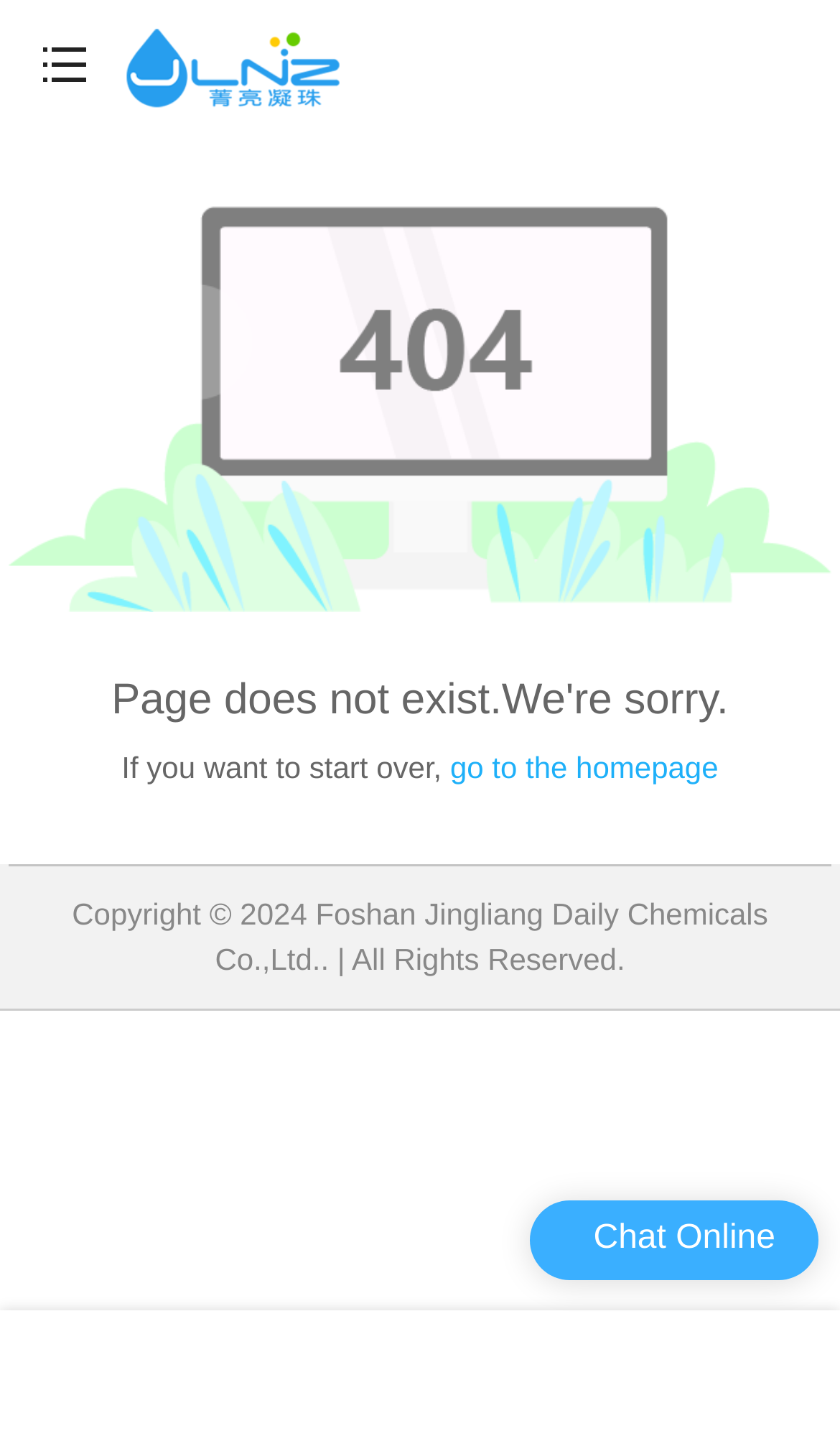What is the copyright year?
Look at the image and construct a detailed response to the question.

The static text 'Copyright © 2024 Foshan Jingliang Daily Chemicals Co.,Ltd.. | All Rights Reserved.' indicates that the copyright year is 2024.